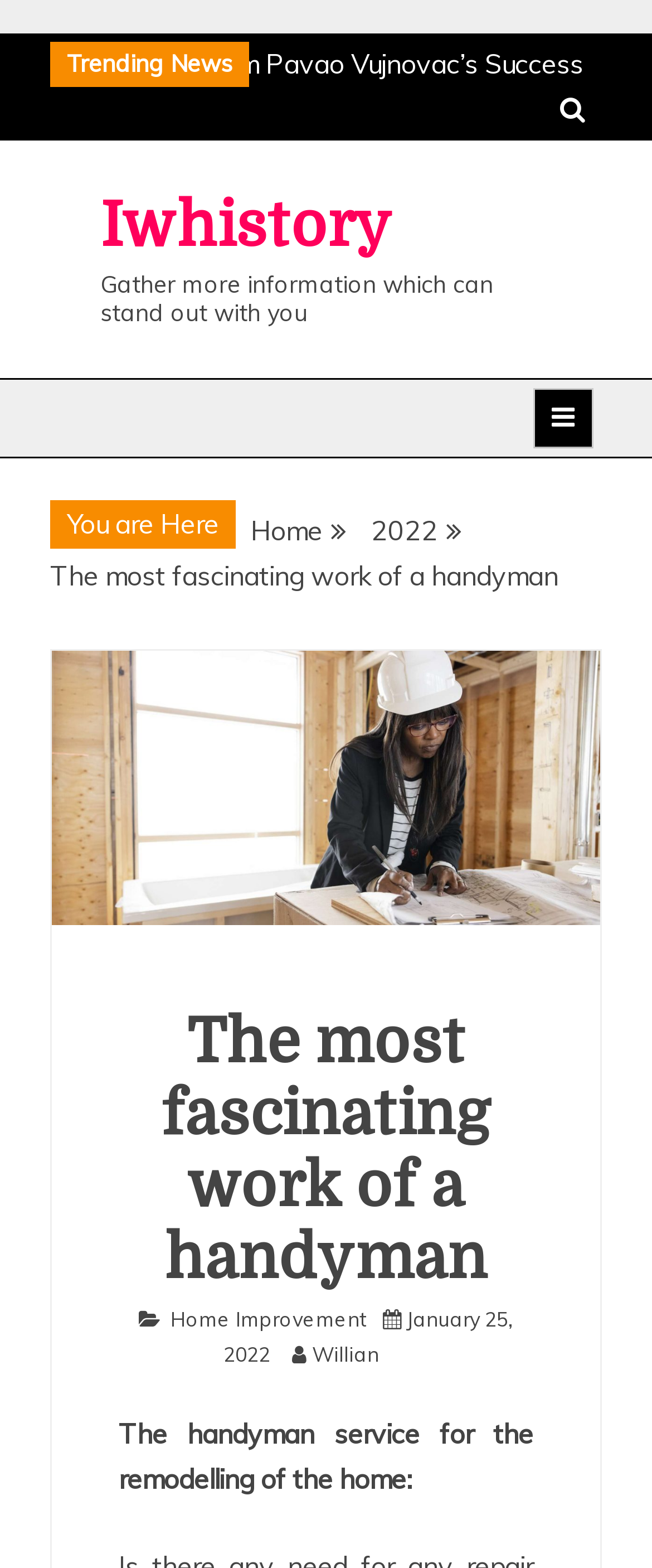What is the category of the article?
Please answer the question with a detailed response using the information from the screenshot.

I found the category of the article by looking at the links under the header, and one of the links is 'Home Improvement', which suggests that the article belongs to this category.